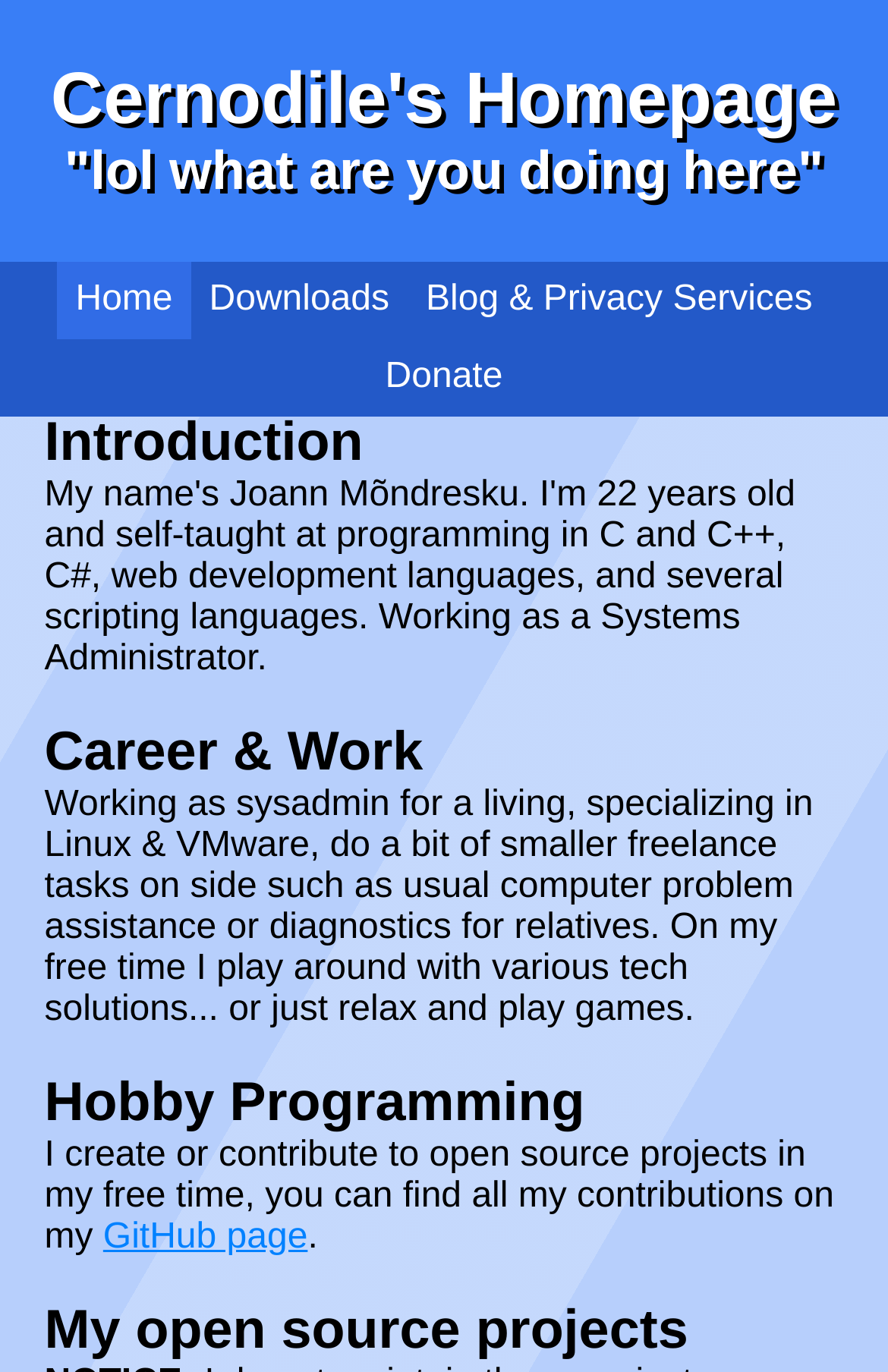Please respond to the question with a concise word or phrase:
How many links are in the navigation menu?

4